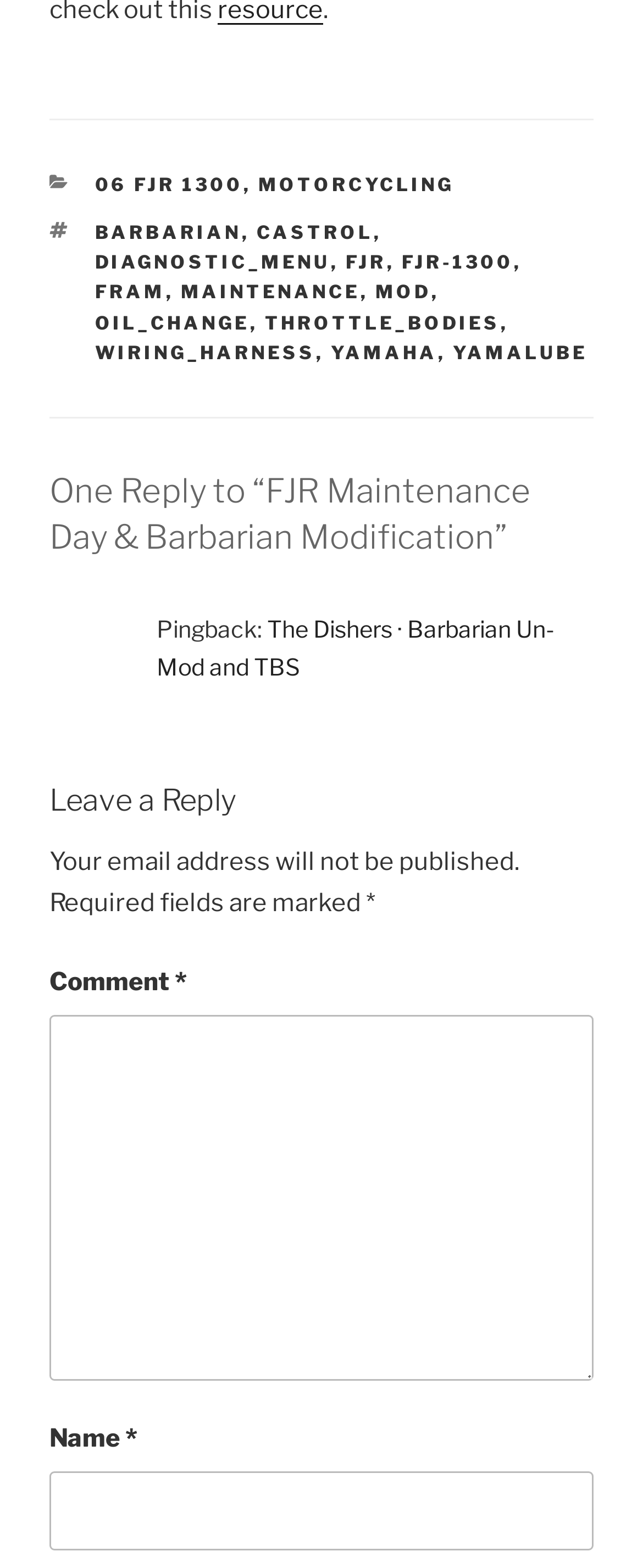Find the bounding box coordinates of the clickable region needed to perform the following instruction: "Click on the '06 FJR 1300' link". The coordinates should be provided as four float numbers between 0 and 1, i.e., [left, top, right, bottom].

[0.147, 0.11, 0.378, 0.125]